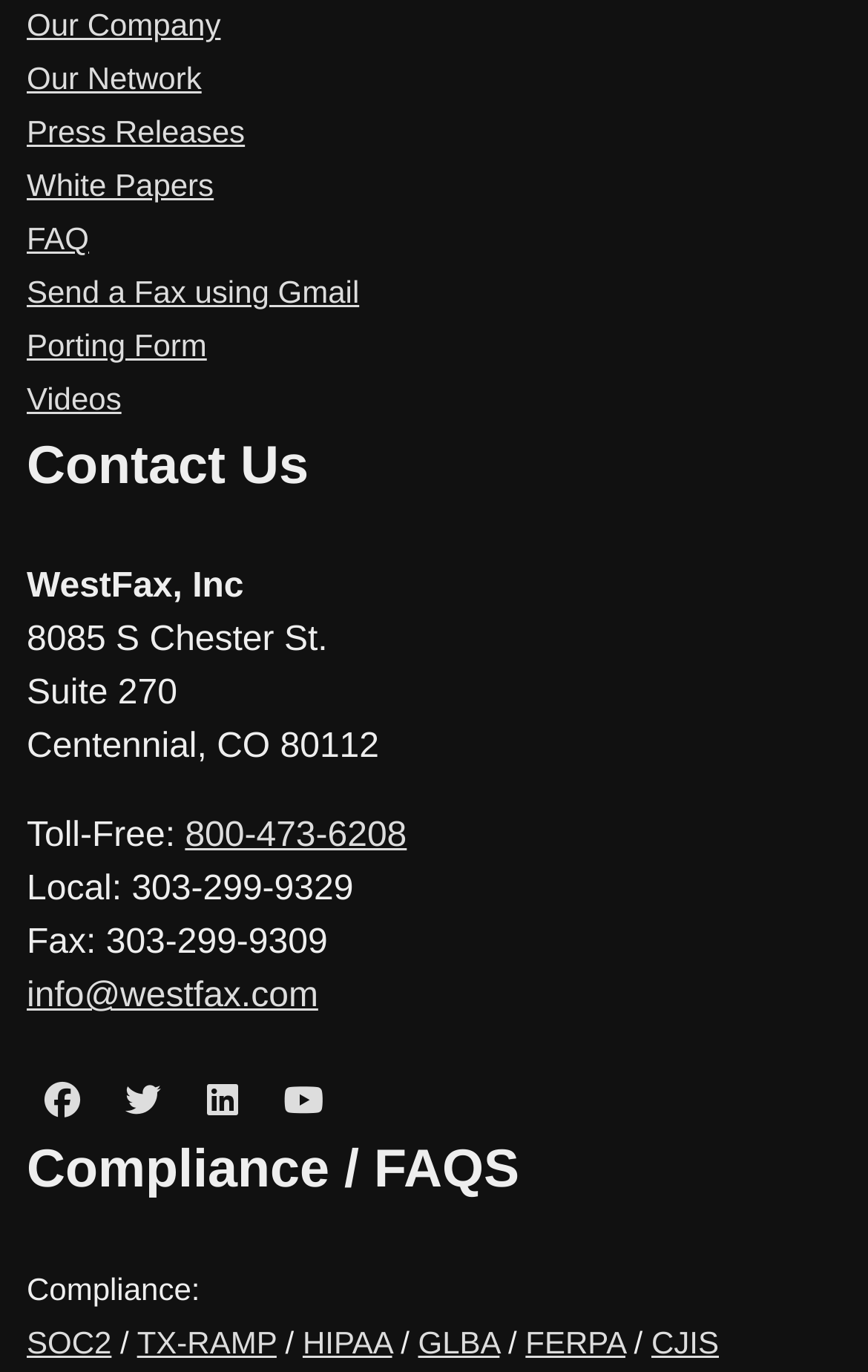With reference to the image, please provide a detailed answer to the following question: What is the fax number?

The fax number can be found in the contact information section, where it is written as 'Fax: 303-299-9309'.